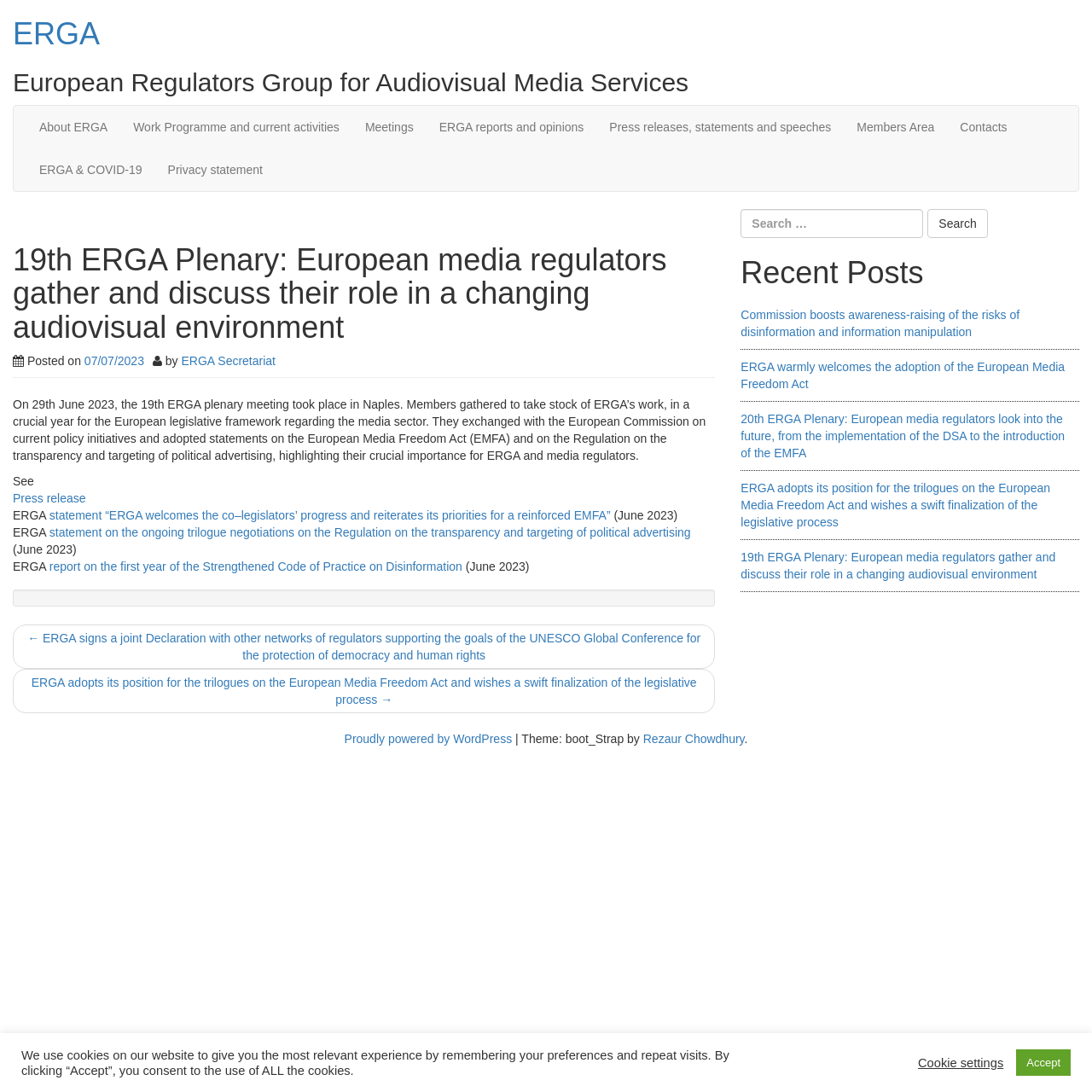Determine the bounding box coordinates of the section I need to click to execute the following instruction: "Click ERGA link". Provide the coordinates as four float numbers between 0 and 1, i.e., [left, top, right, bottom].

[0.012, 0.015, 0.091, 0.047]